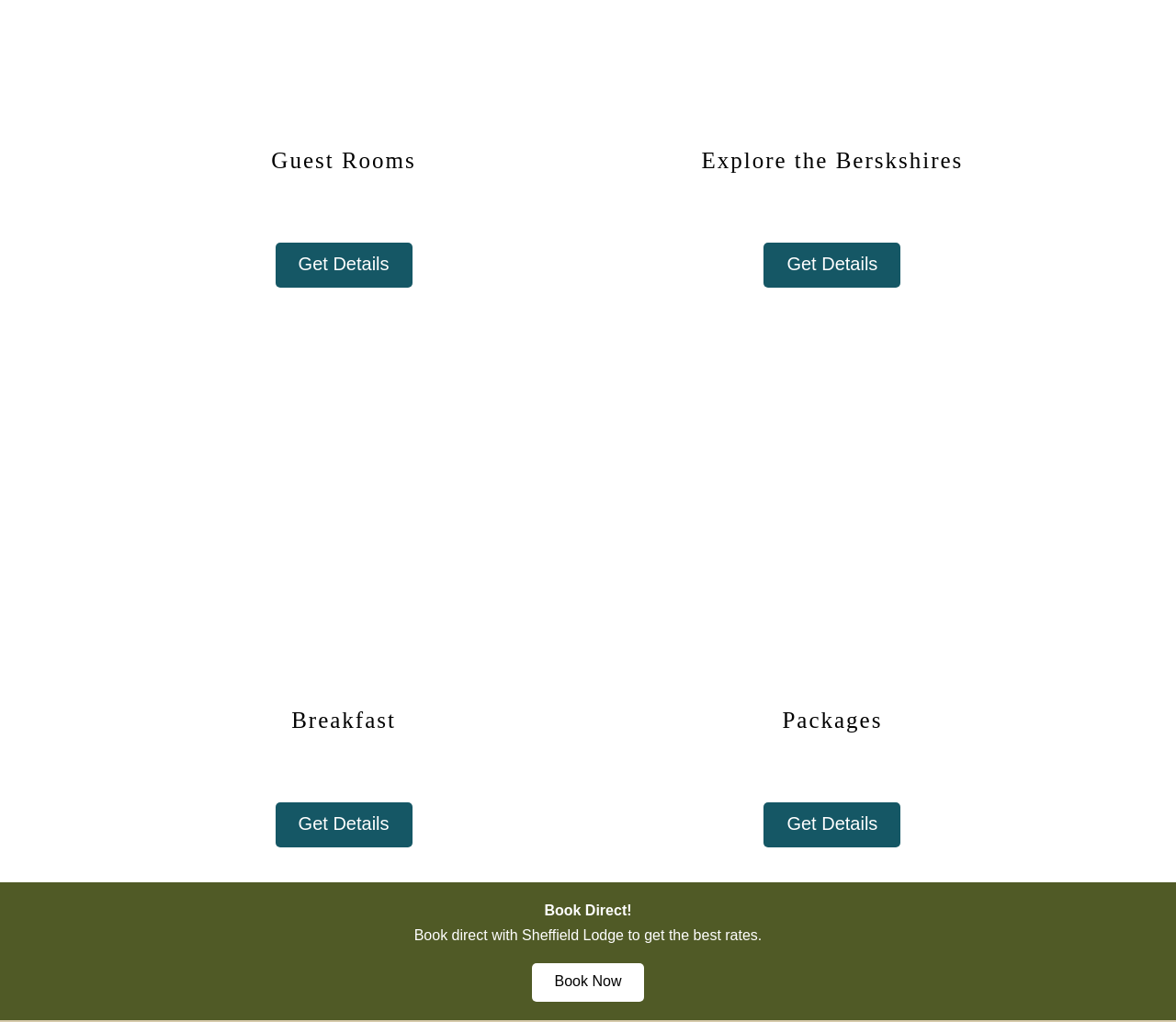Respond with a single word or phrase to the following question: What is the call-to-action in the bottom section?

Book Now